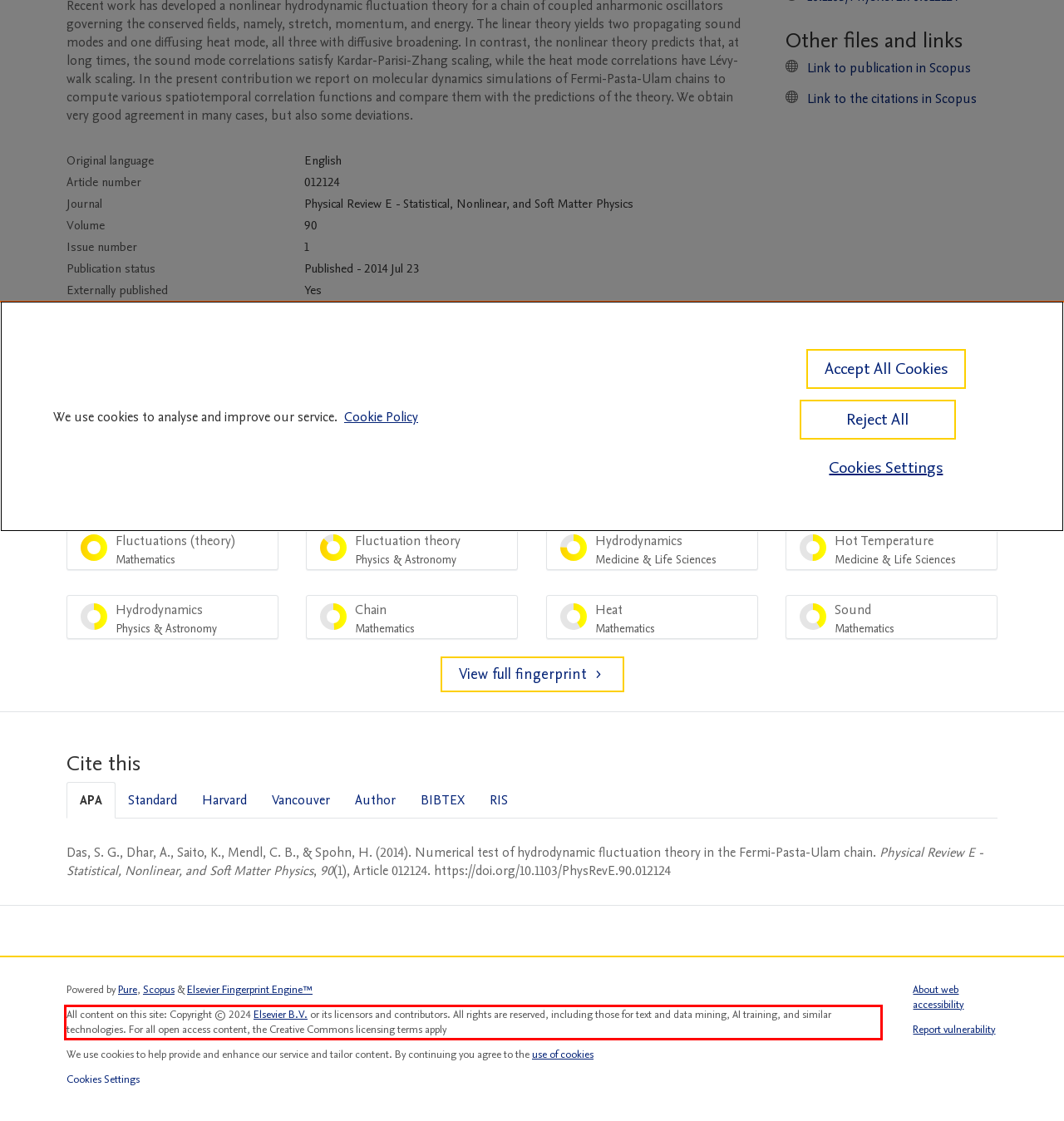Please look at the screenshot provided and find the red bounding box. Extract the text content contained within this bounding box.

All content on this site: Copyright © 2024 Elsevier B.V. or its licensors and contributors. All rights are reserved, including those for text and data mining, AI training, and similar technologies. For all open access content, the Creative Commons licensing terms apply